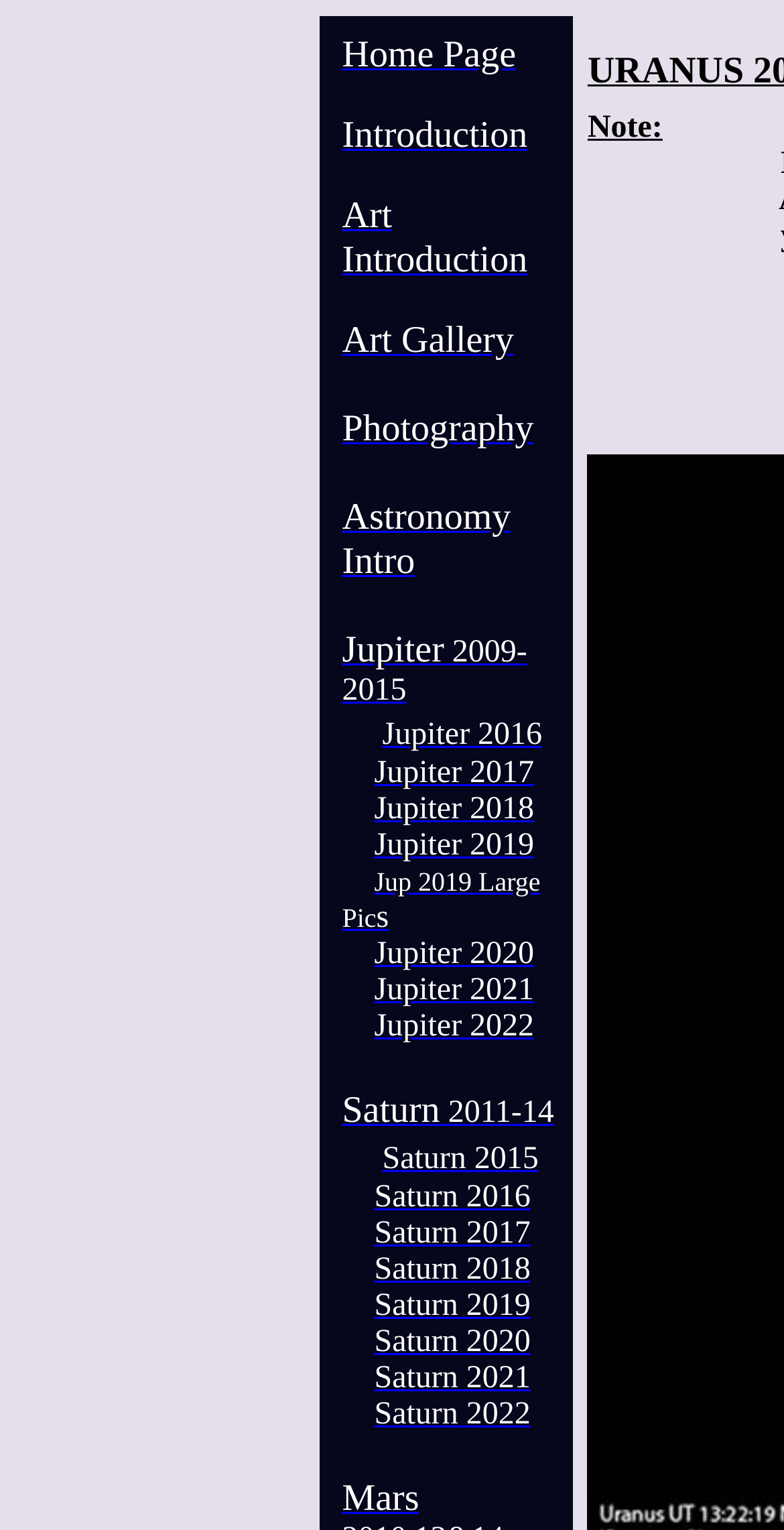How many links are related to Jupiter? Based on the image, give a response in one word or a short phrase.

9